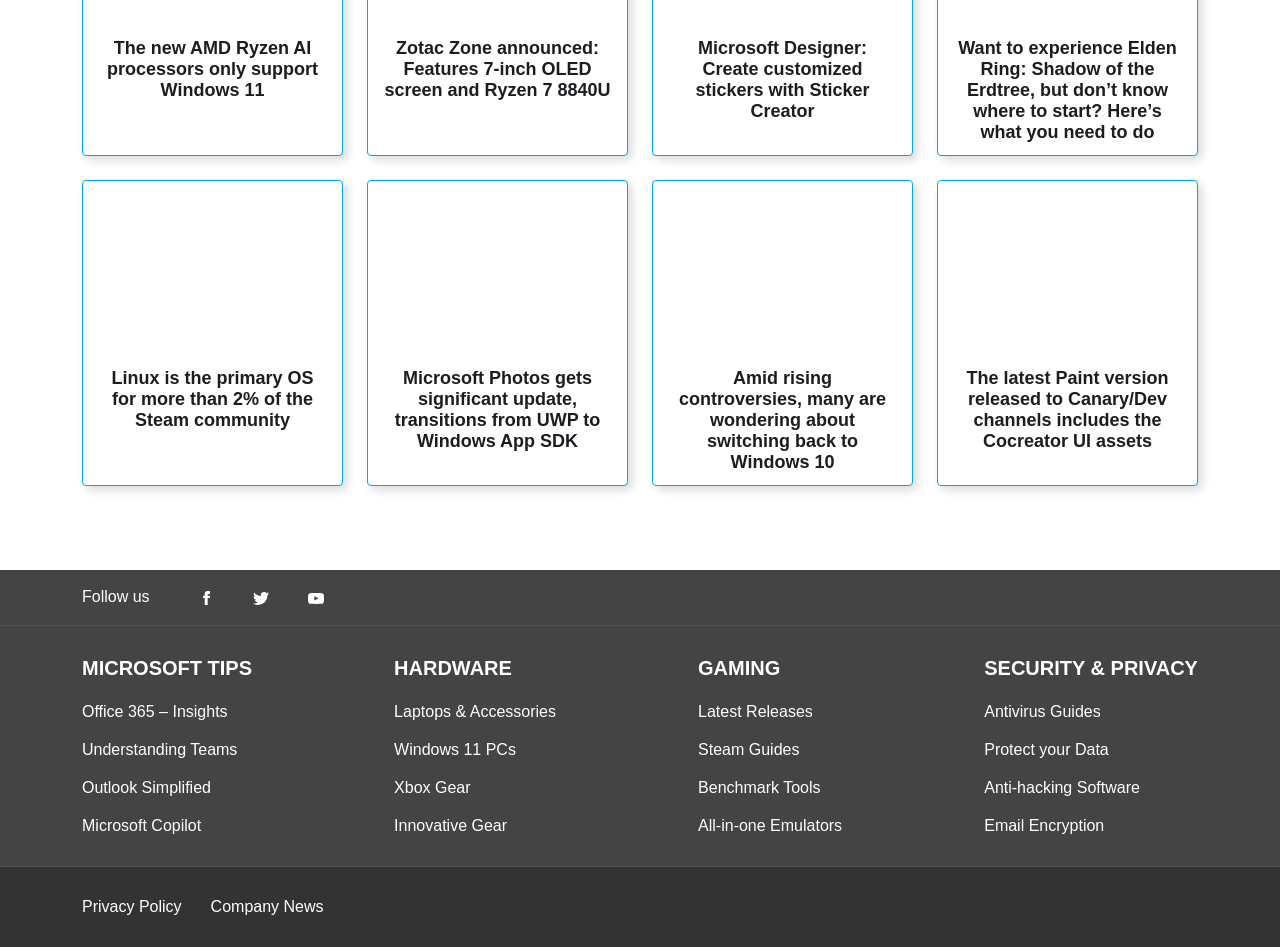Please locate the UI element described by "alt="Reflector Media Logo"" and provide its bounding box coordinates.

[0.819, 0.943, 0.936, 0.972]